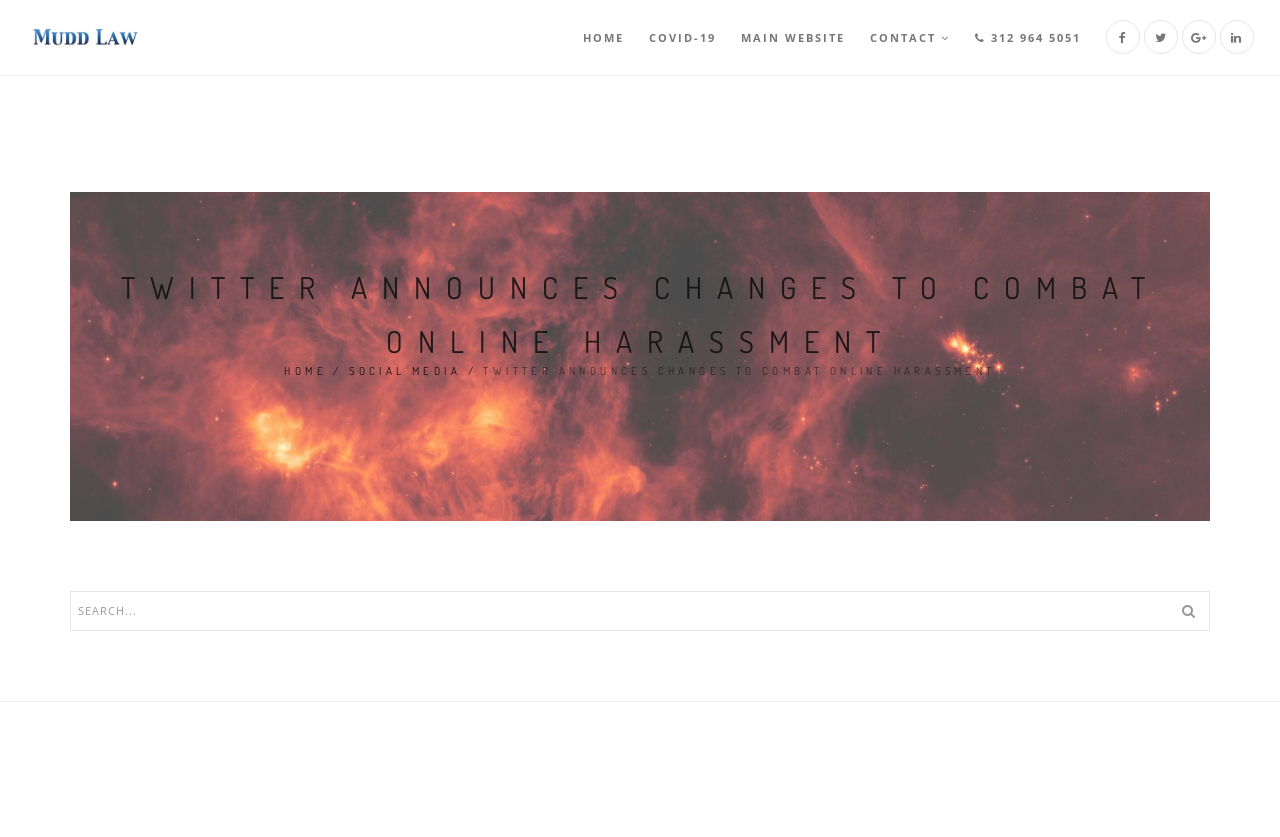With reference to the image, please provide a detailed answer to the following question: What is the category of the current article?

I found the category by looking at the breadcrumbs, which are 'HOME / SOCIAL MEDIA', indicating that the current article belongs to the 'SOCIAL MEDIA' category.